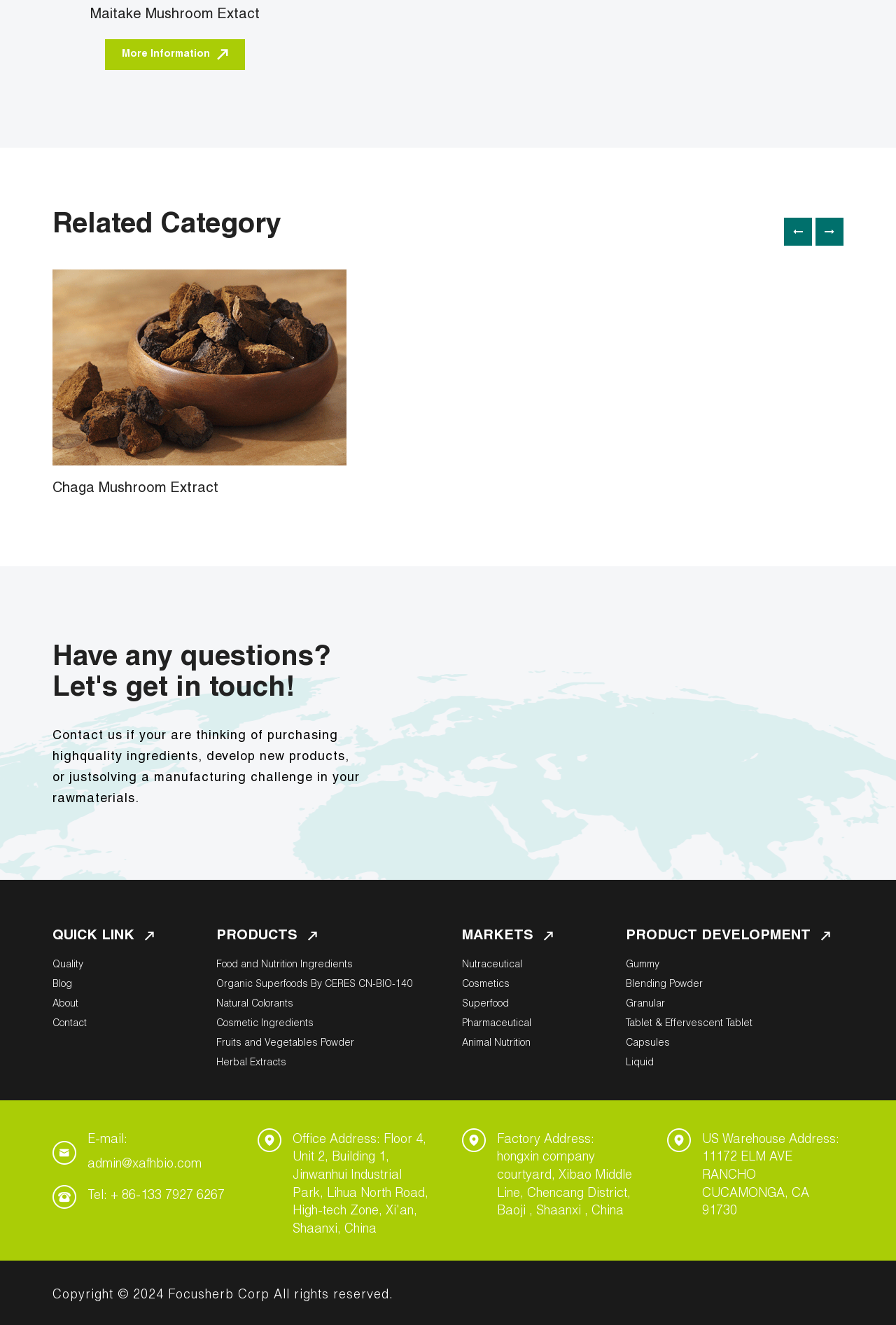What is the company's US warehouse address?
Based on the screenshot, give a detailed explanation to answer the question.

The company's US warehouse address can be found at the bottom of the webpage, in the contact information section, where it is listed as 'US Warehouse Address: 11172 ELM AVE RANCHO CUCAMONGA, CA 91730'.